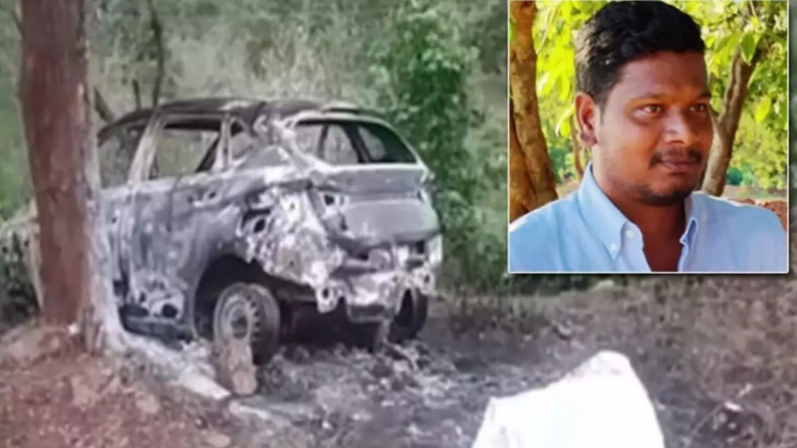What happened to Nagaraju?
Please respond to the question with a detailed and informative answer.

The caption reports that Nagaraju was burnt alive in his car, allegedly as part of a murder plot. This information can be used to determine what happened to him.